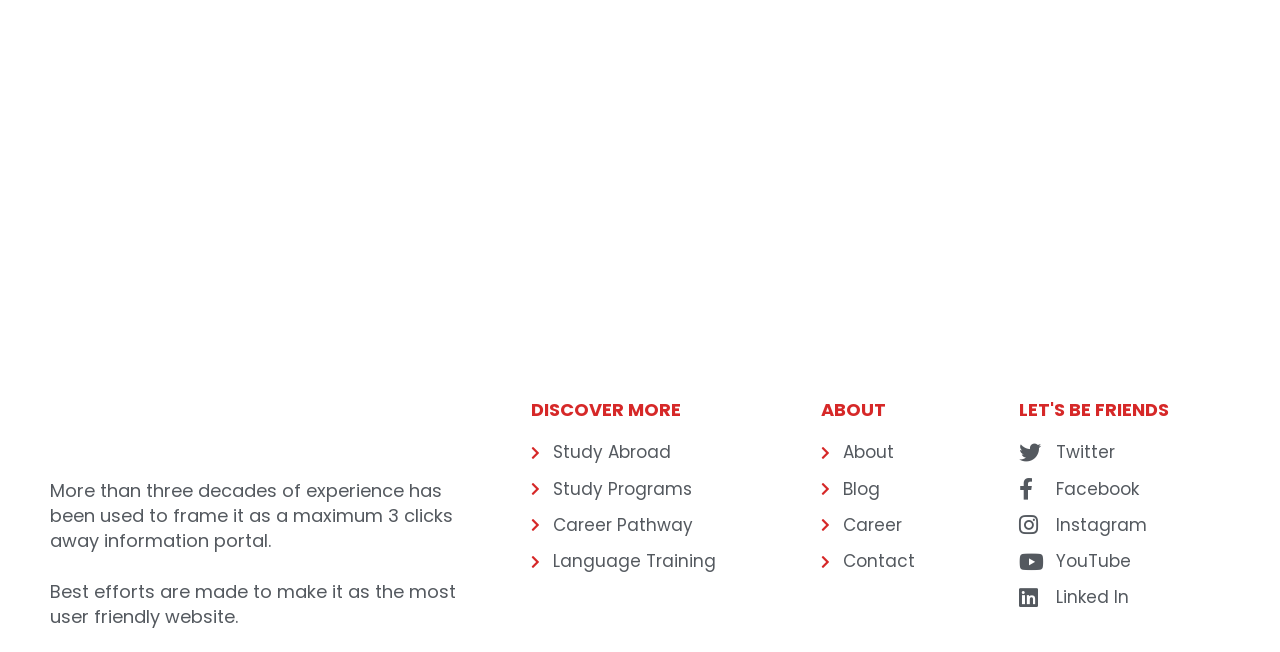Please determine the bounding box coordinates of the element to click on in order to accomplish the following task: "Learn more about Study Abroad". Ensure the coordinates are four float numbers ranging from 0 to 1, i.e., [left, top, right, bottom].

[0.415, 0.674, 0.622, 0.716]